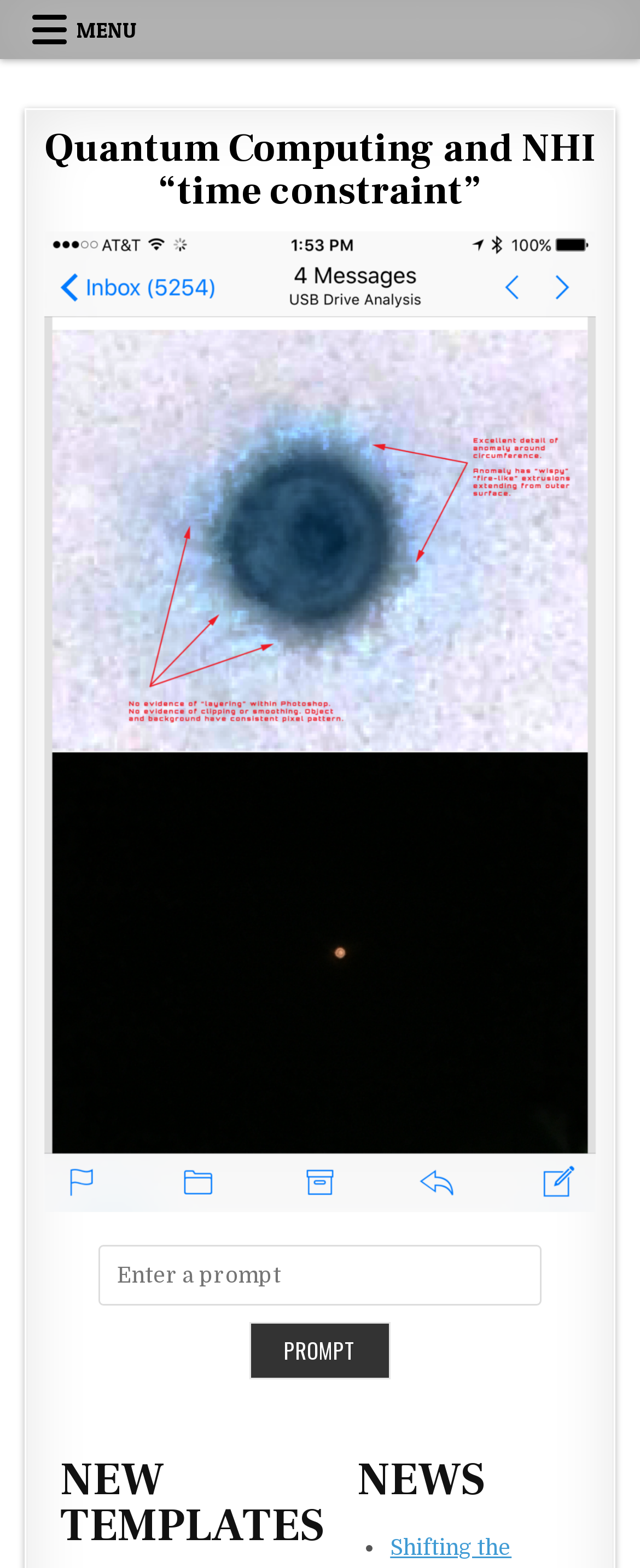What is the text of the list marker?
Refer to the image and provide a one-word or short phrase answer.

•